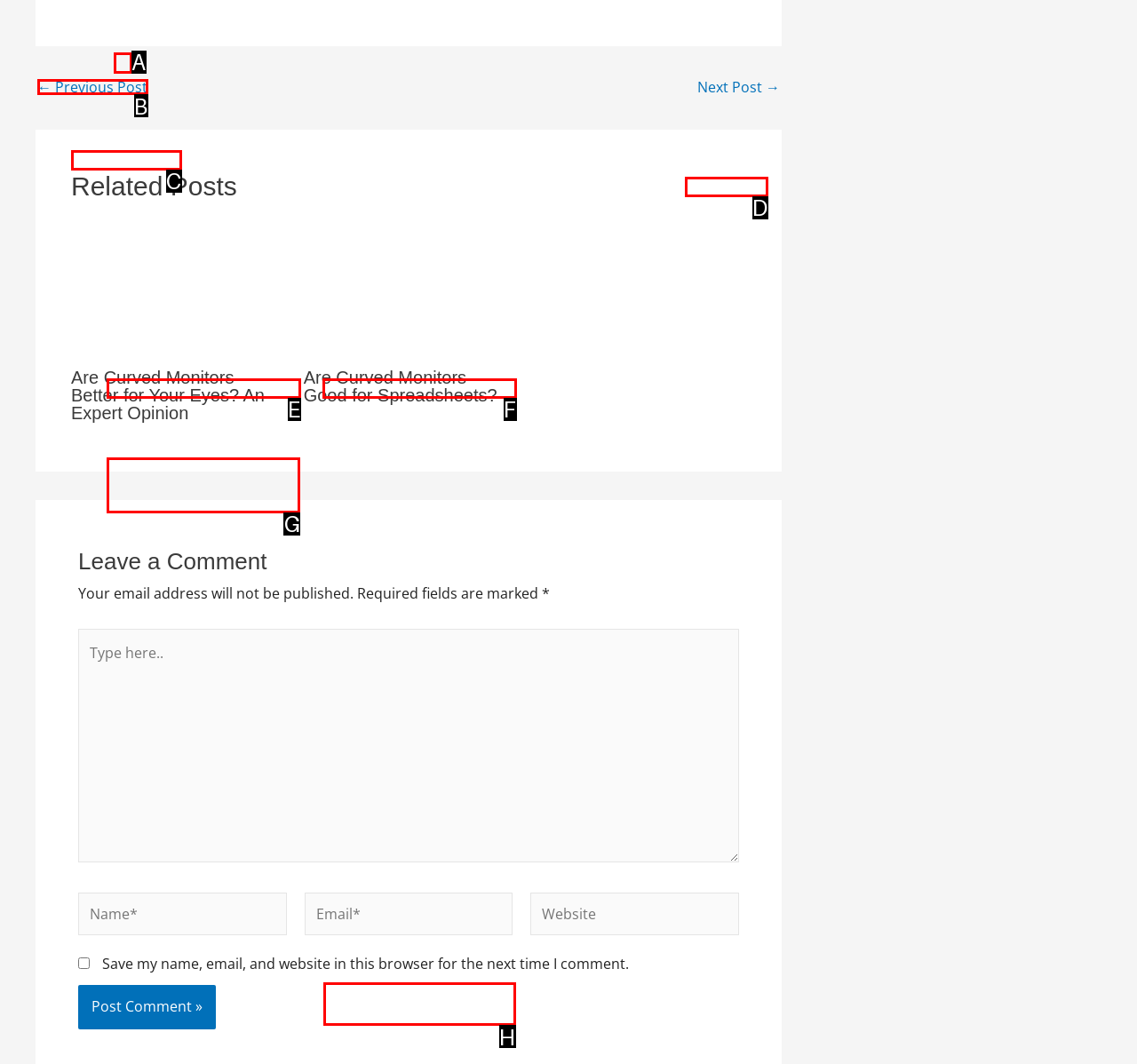To complete the task: Click the '← Previous Post' link, select the appropriate UI element to click. Respond with the letter of the correct option from the given choices.

B